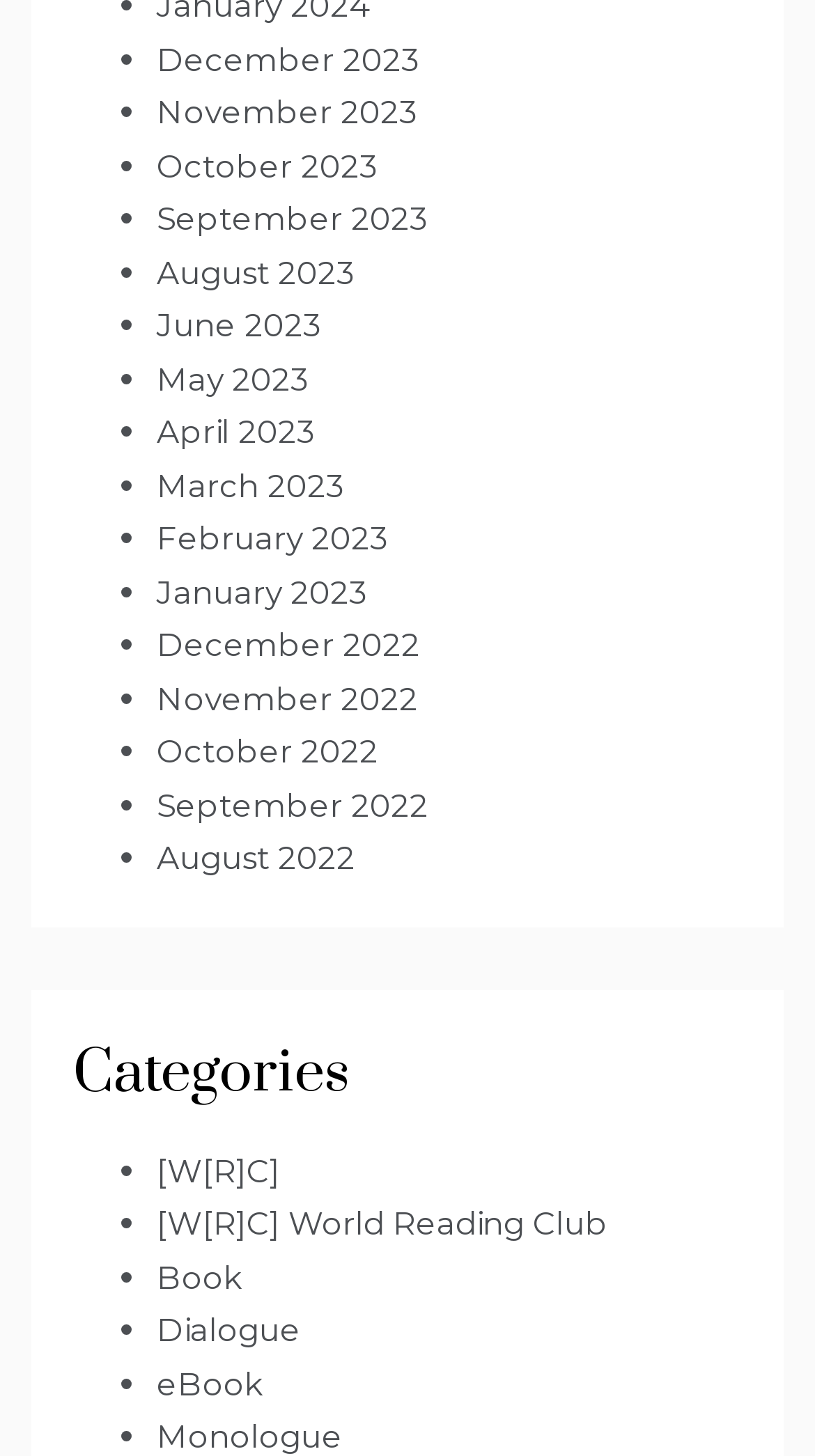Locate the bounding box coordinates of the element I should click to achieve the following instruction: "View December 2023".

[0.192, 0.027, 0.515, 0.054]